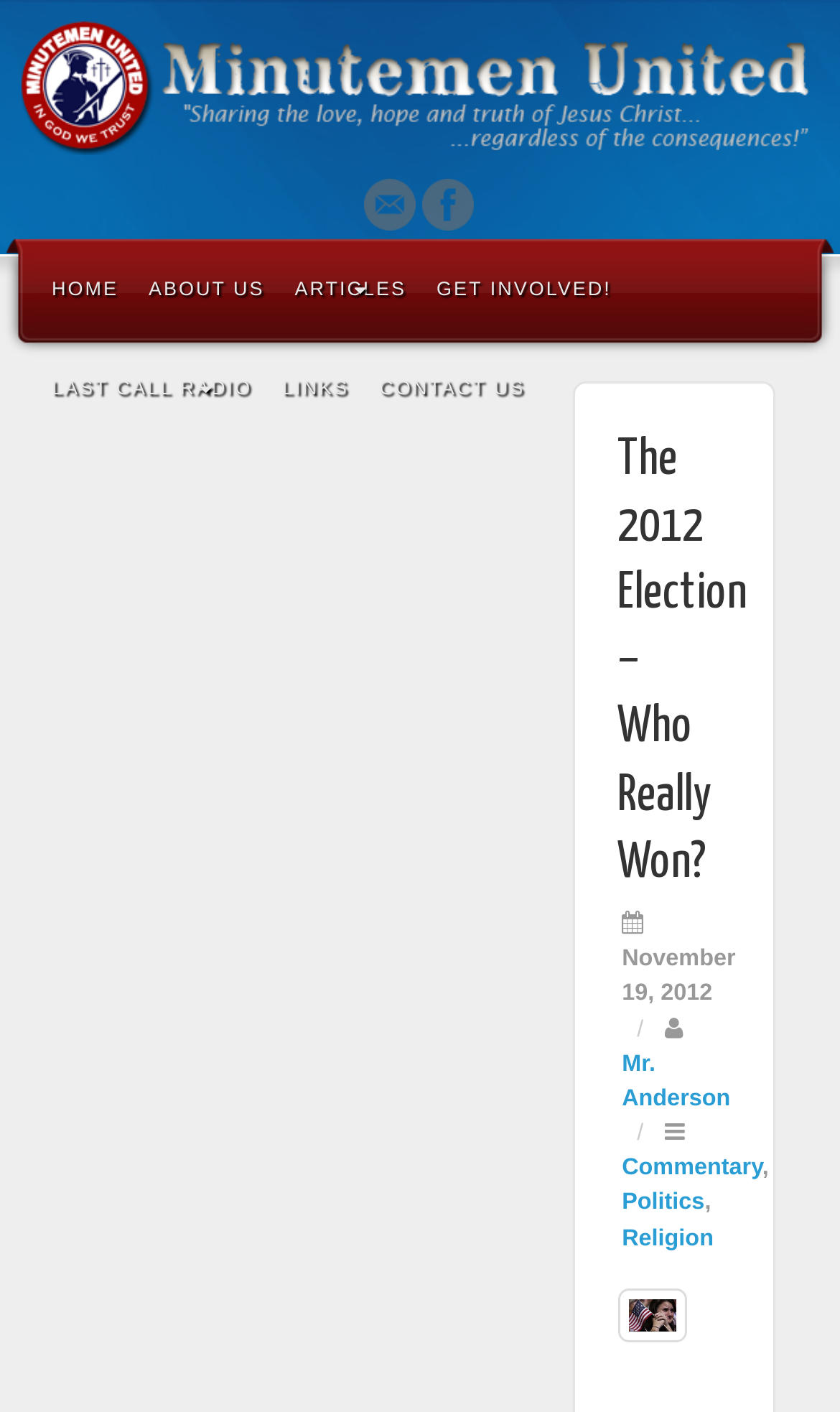What categories is the article classified under?
Kindly offer a detailed explanation using the data available in the image.

The categories that the article is classified under can be found below the main heading, where the links 'Commentary', 'Politics', and 'Religion' are located.